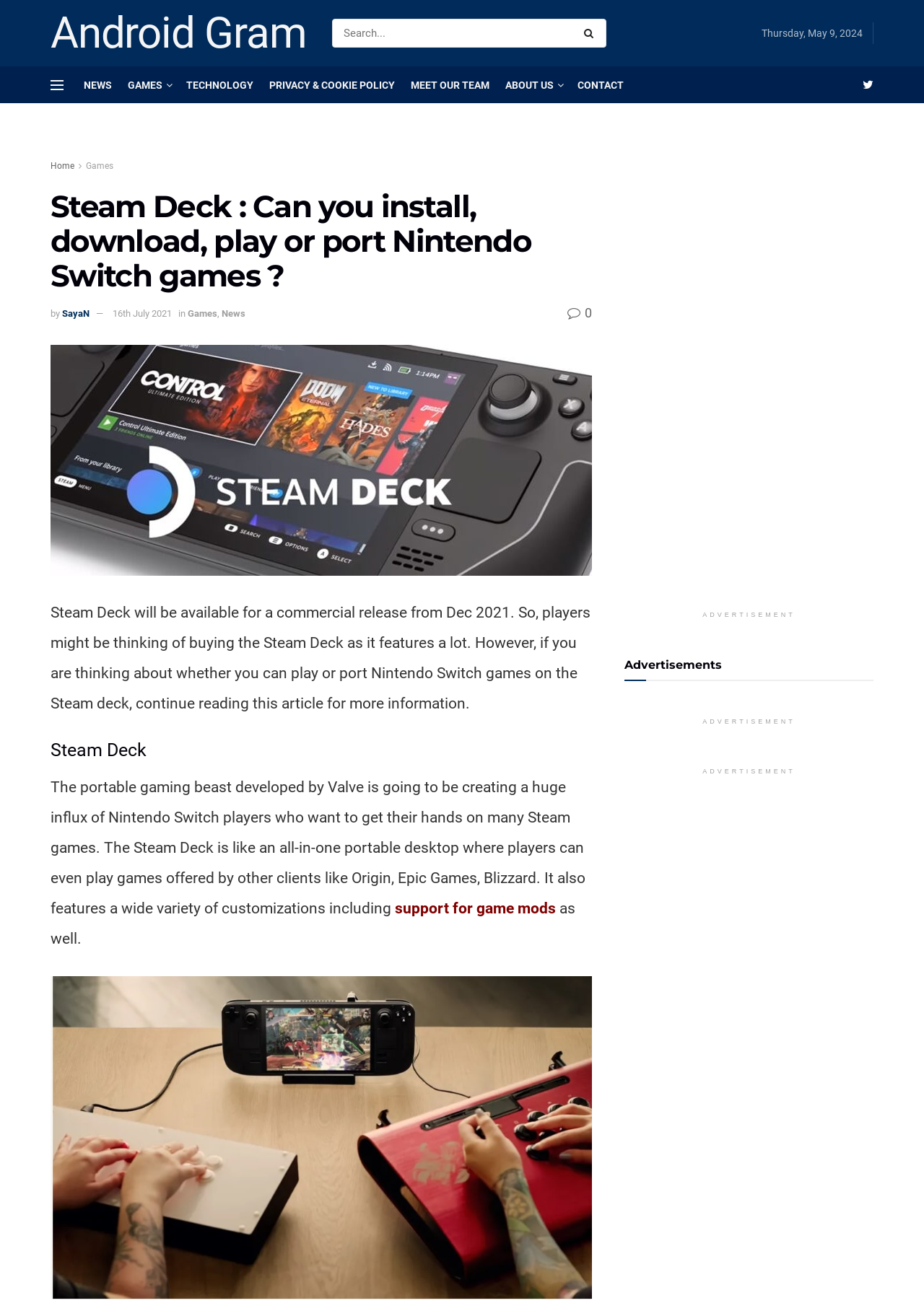Please determine the bounding box coordinates, formatted as (top-left x, top-left y, bottom-right x, bottom-right y), with all values as floating point numbers between 0 and 1. Identify the bounding box of the region described as: Privacy & Cookie Policy

[0.291, 0.051, 0.427, 0.078]